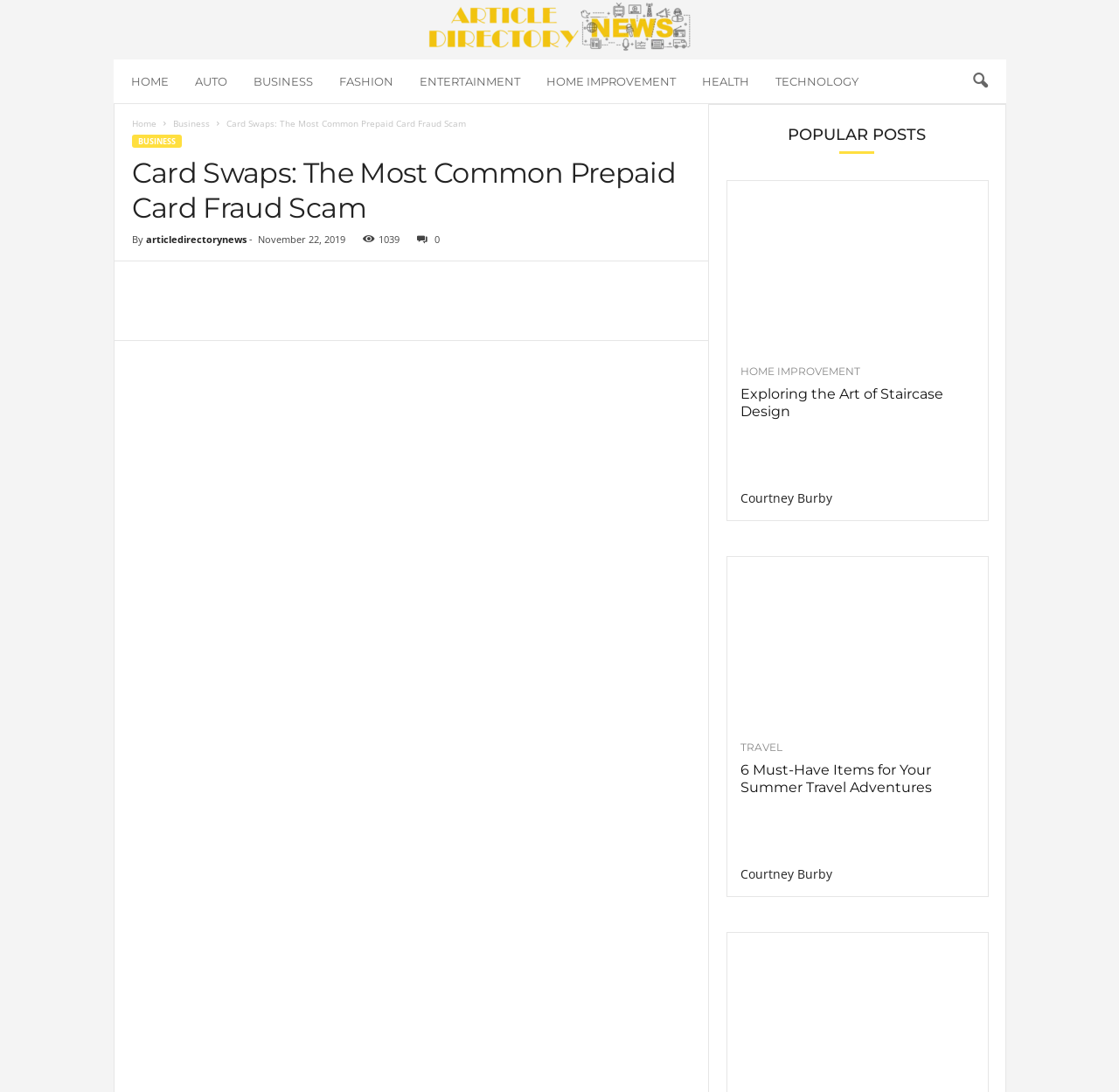Locate the bounding box coordinates of the element that should be clicked to fulfill the instruction: "click on HOME".

[0.105, 0.042, 0.162, 0.082]